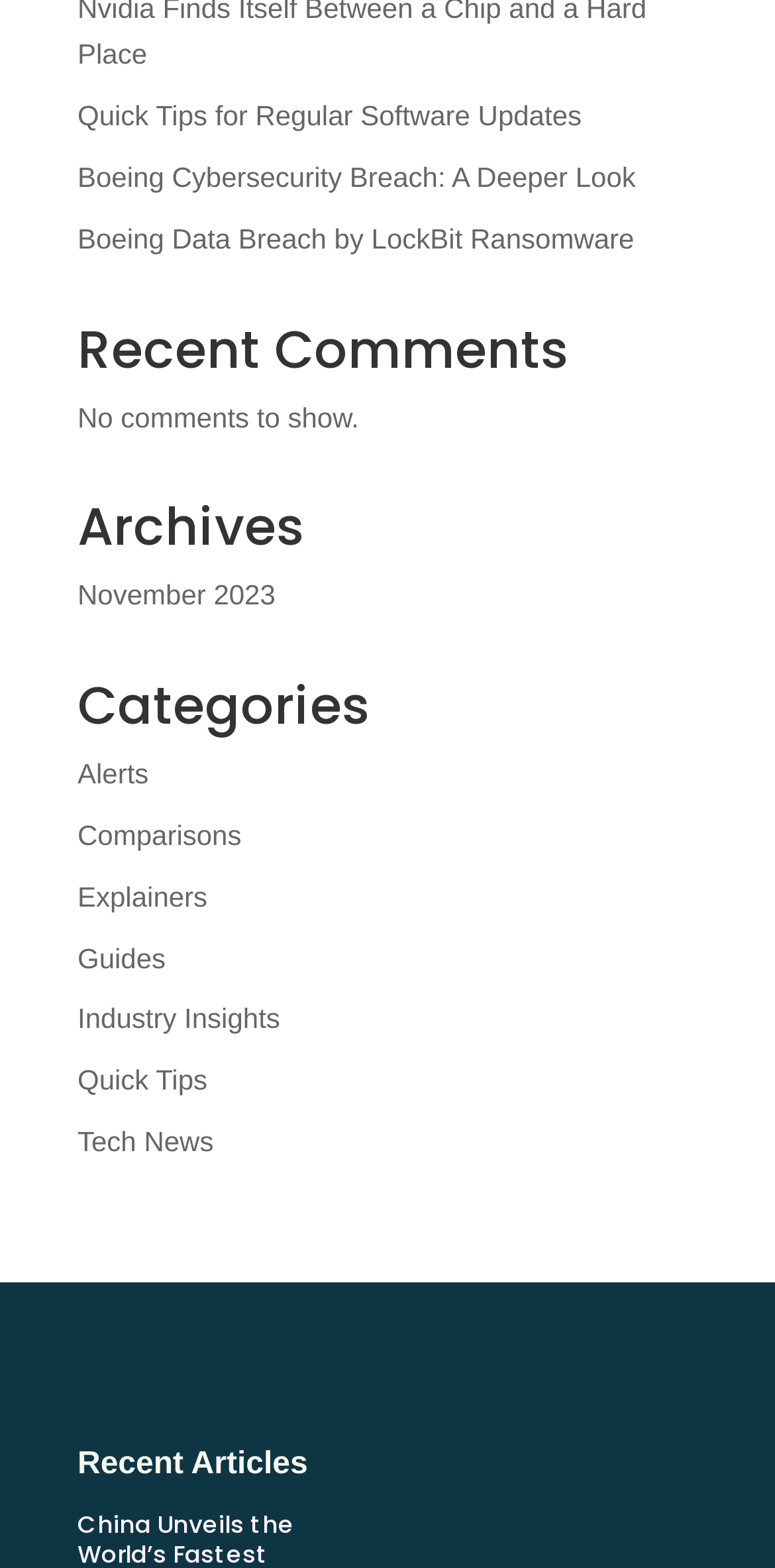Highlight the bounding box coordinates of the region I should click on to meet the following instruction: "Check out the latest Tech News".

[0.1, 0.718, 0.276, 0.738]